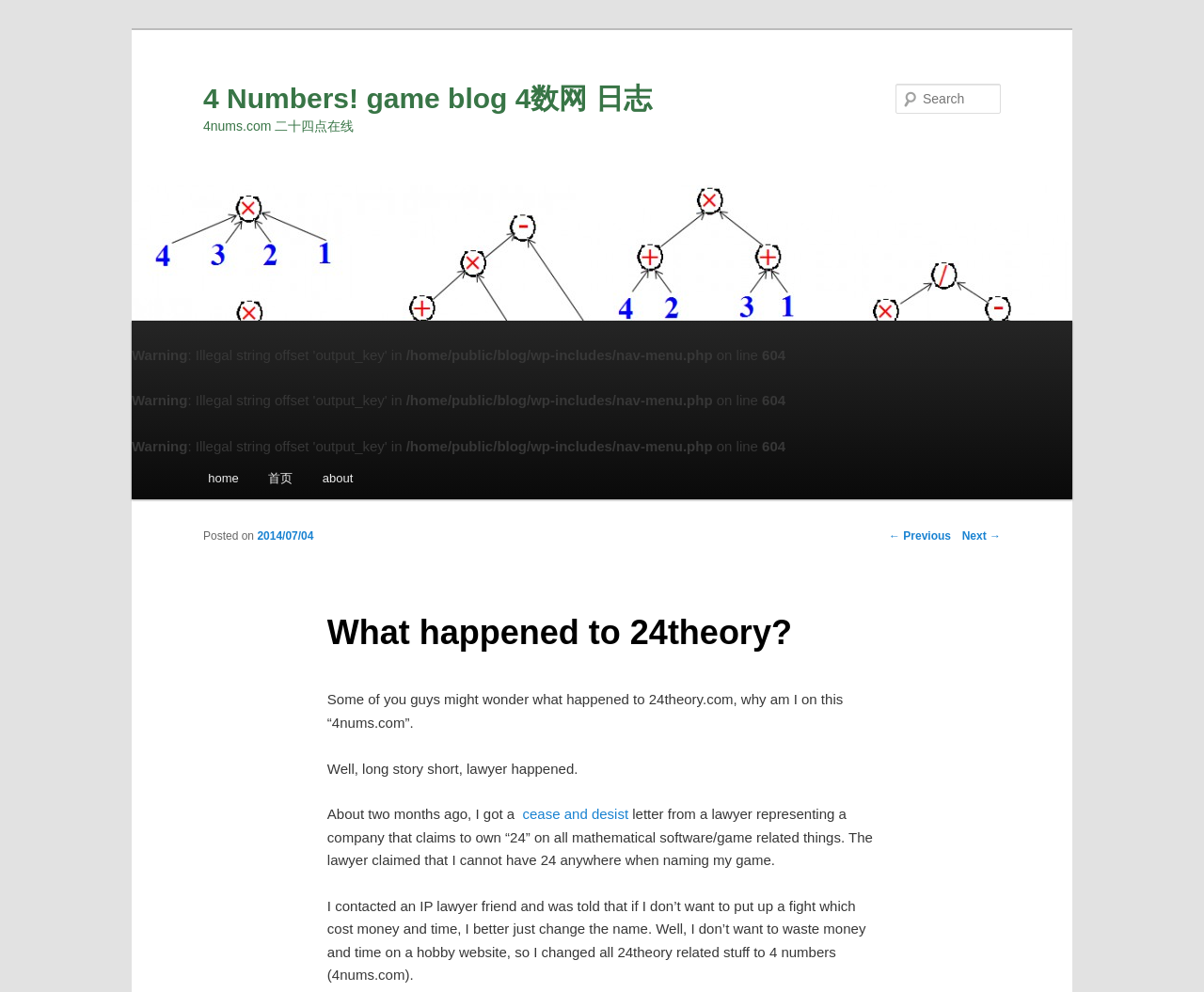Please specify the bounding box coordinates of the clickable section necessary to execute the following command: "Read the next post".

[0.799, 0.533, 0.831, 0.547]